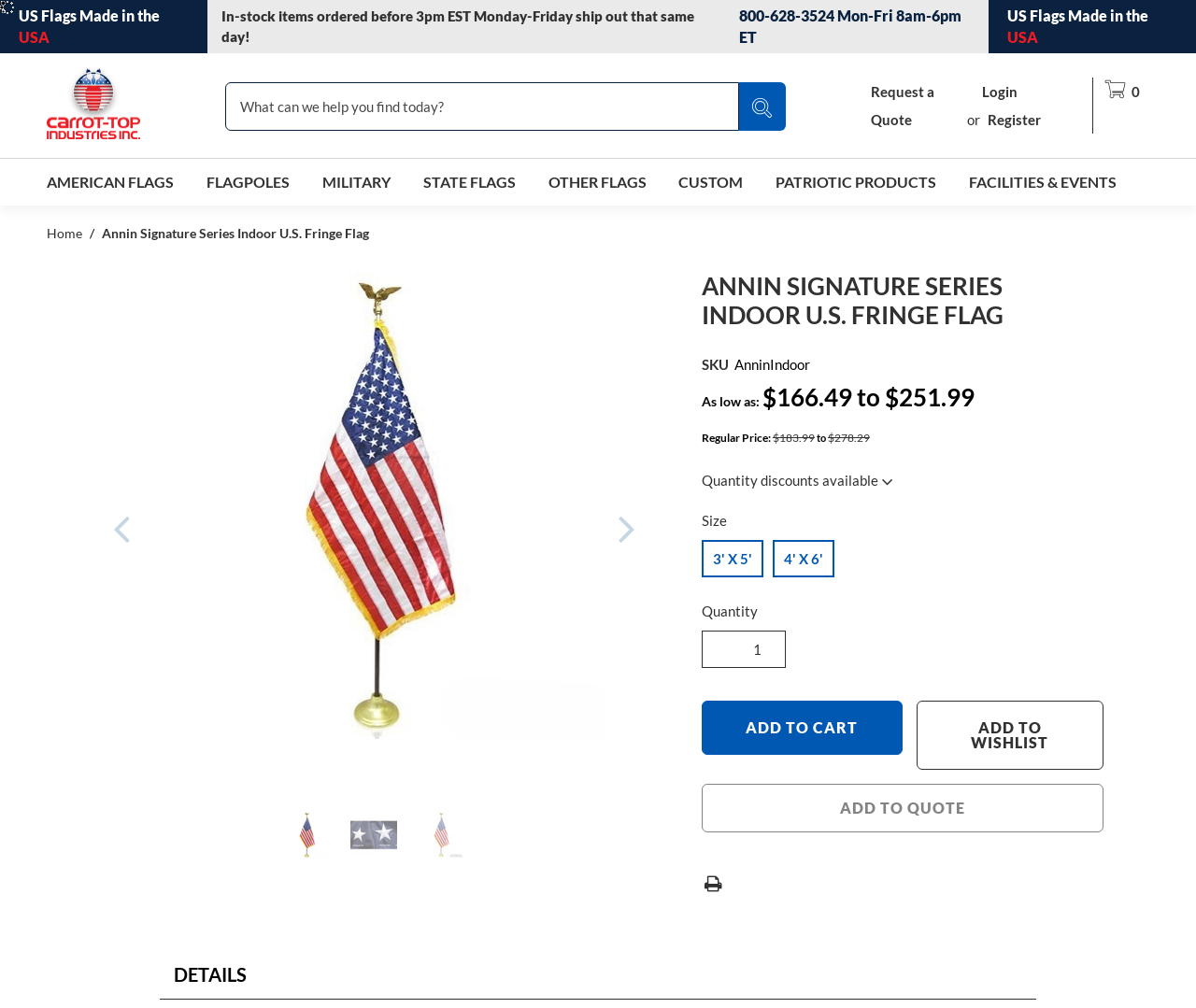Determine the bounding box coordinates of the element that should be clicked to execute the following command: "Add the flag to your cart".

[0.587, 0.695, 0.755, 0.749]